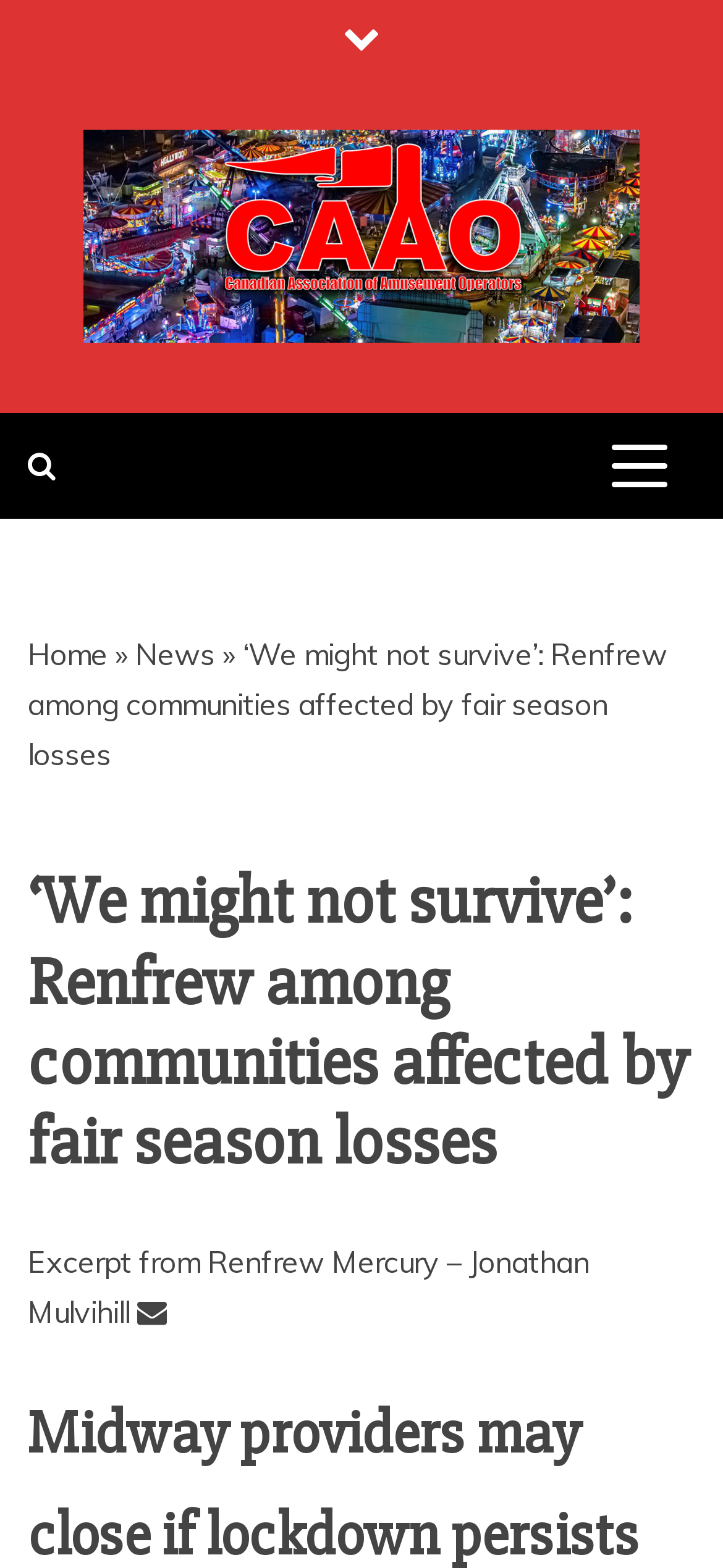Answer in one word or a short phrase: 
What is the name of the association mentioned?

Canadian Association of Amusement Operators